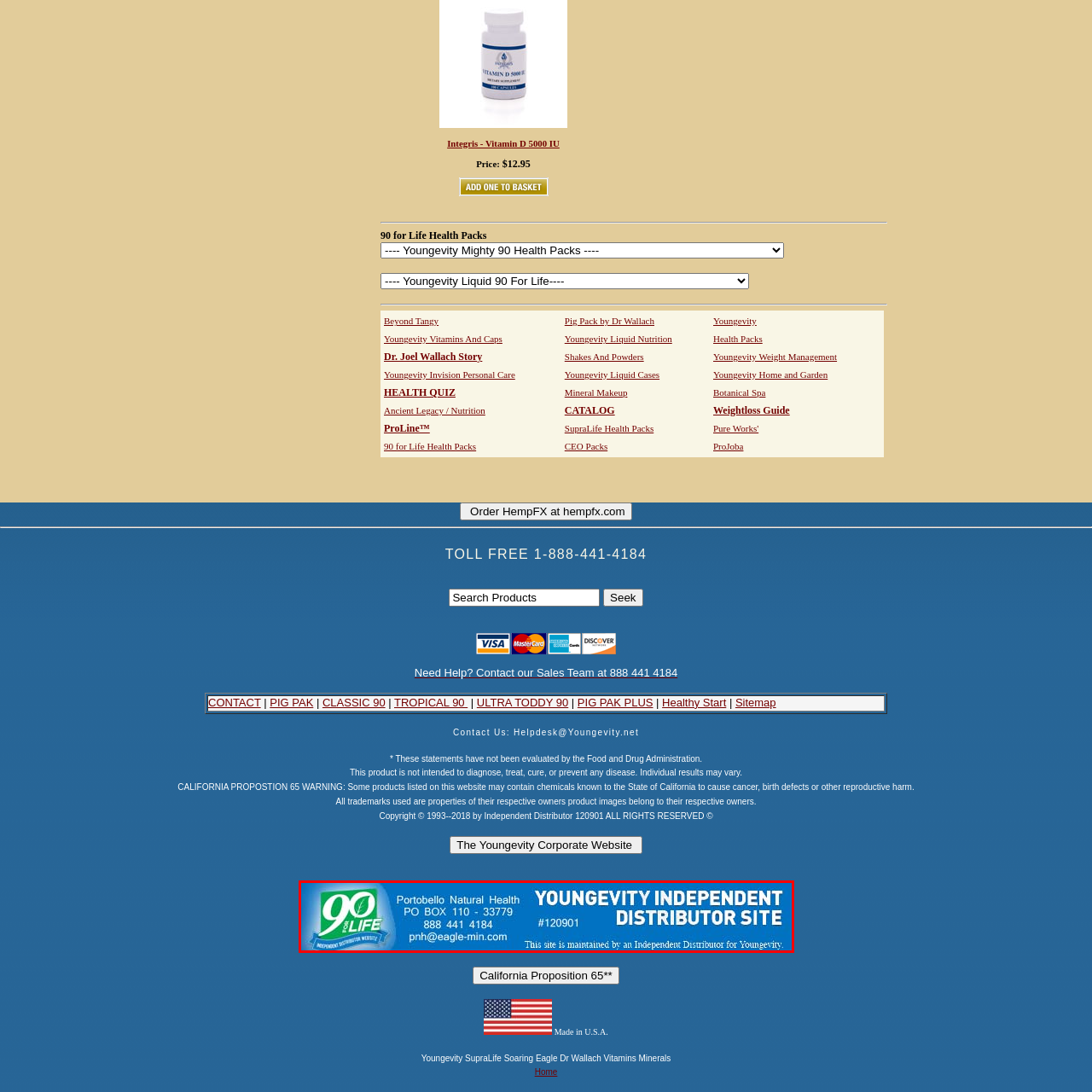What is the identification number?
Observe the image within the red bounding box and generate a detailed answer, ensuring you utilize all relevant visual cues.

The central text of the banner clearly states 'YOUNGEVITY INDEPENDENT DISTRIBUTOR SITE' alongside the identification number '#120901', ensuring clear identification as a distributor for Youngevity products.